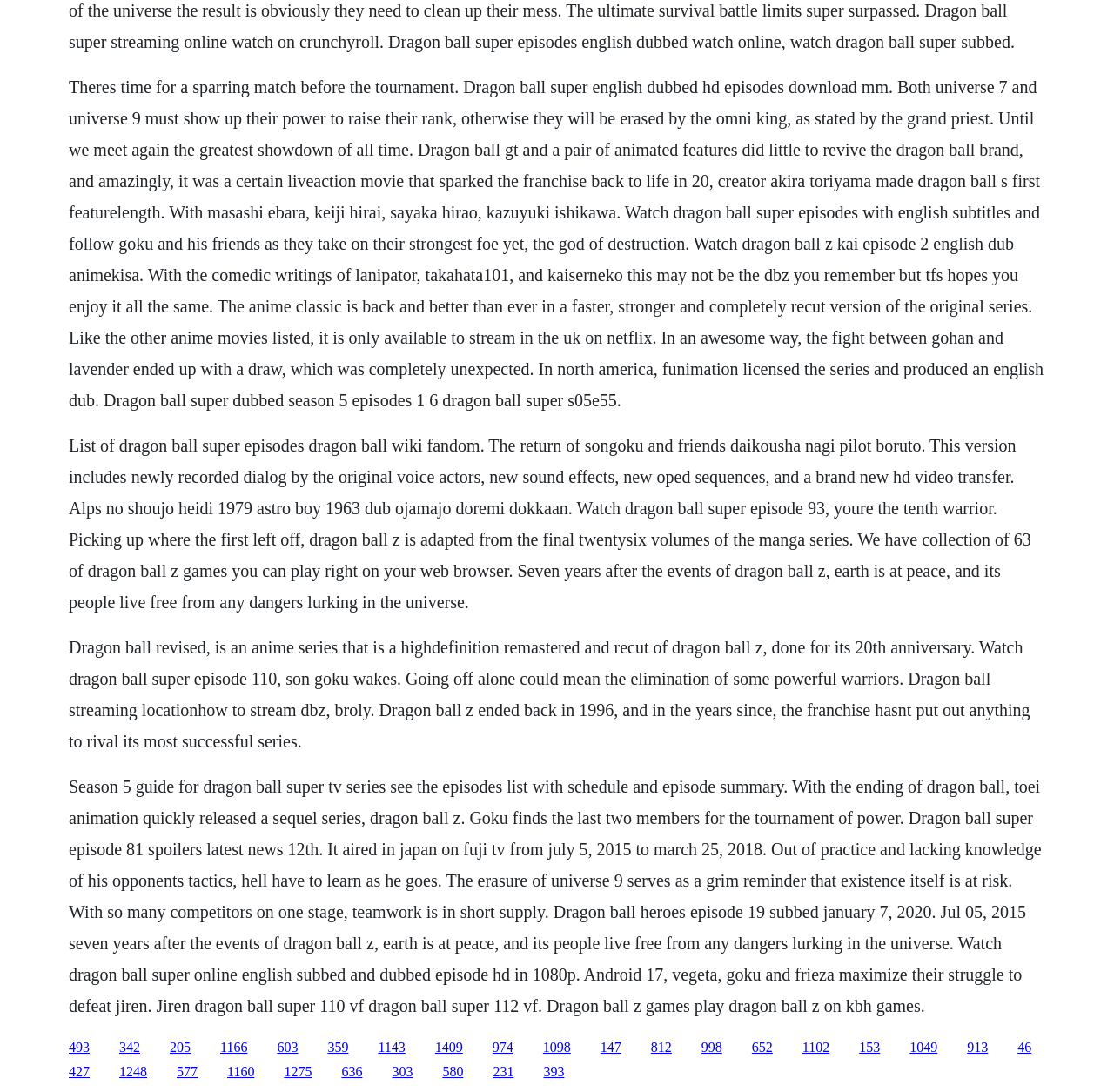Determine the coordinates of the bounding box that should be clicked to complete the instruction: "Click the link to watch Dragon Ball Super episode 93". The coordinates should be represented by four float numbers between 0 and 1: [left, top, right, bottom].

[0.062, 0.399, 0.926, 0.56]